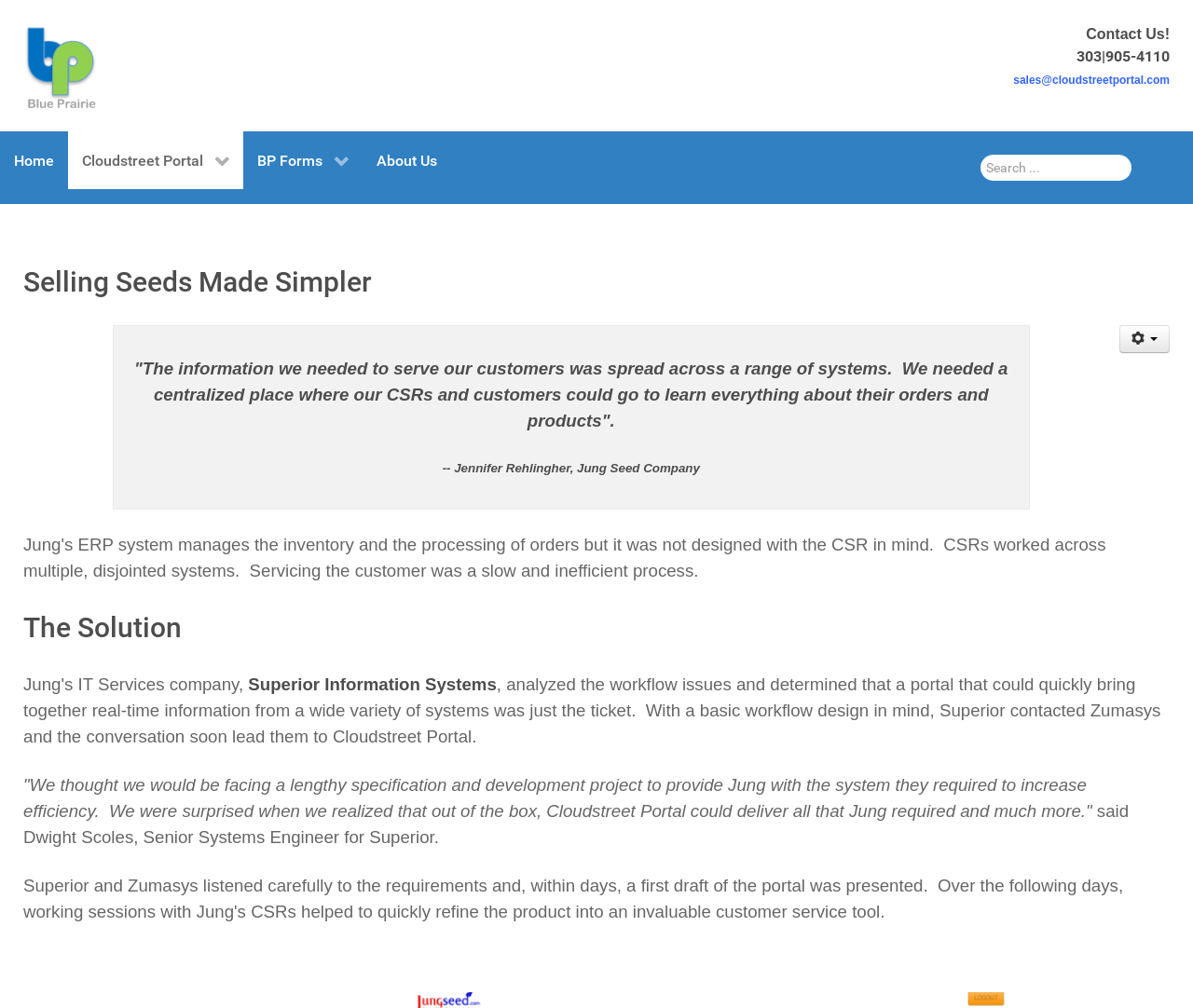What is the company name mentioned in the contact information?
Please respond to the question thoroughly and include all relevant details.

The contact information section has a link 'sales@cloudstreetportal.com' and a phone number '303|905-4110', which suggests that the company name is Cloudstreet.